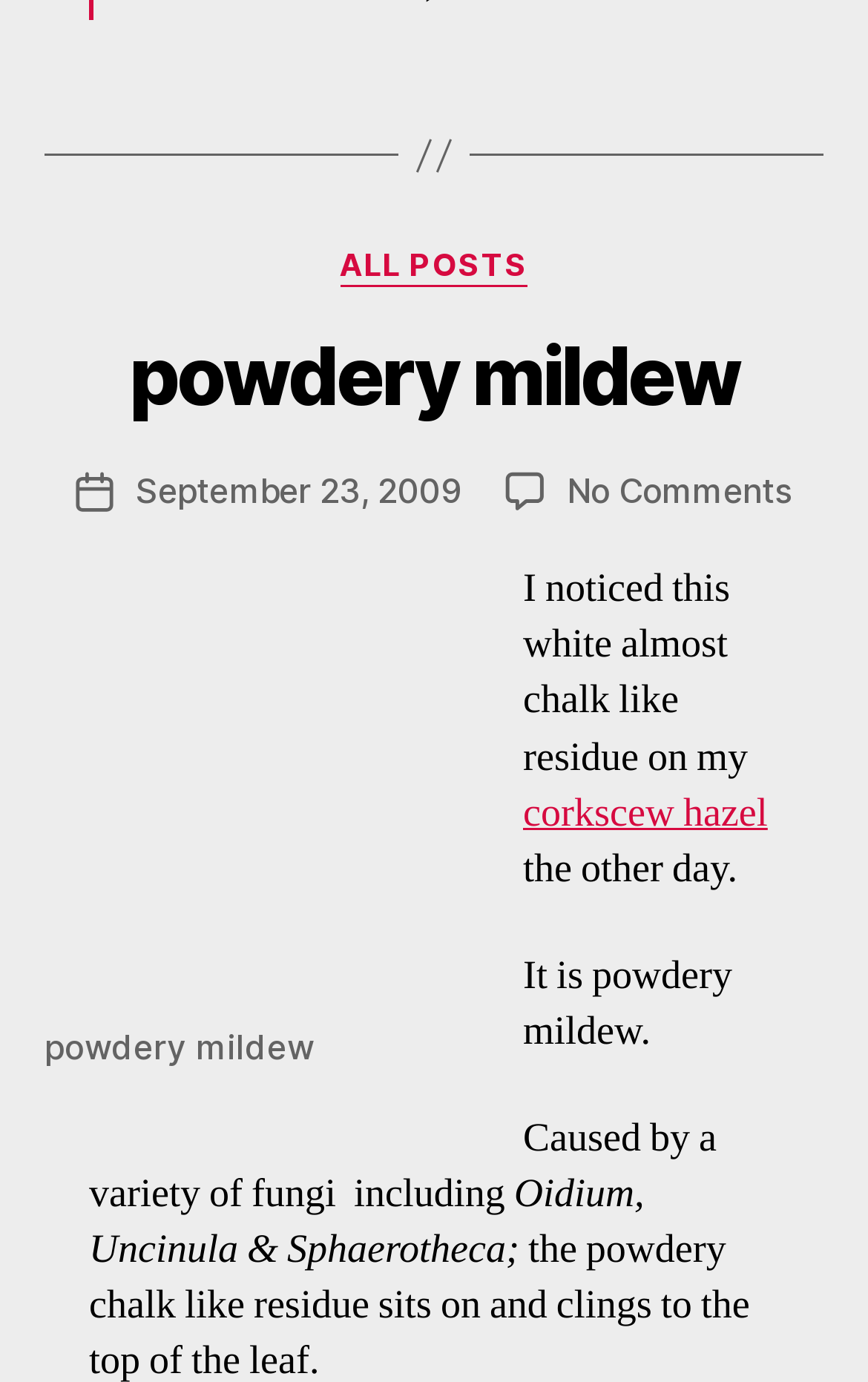Identify the bounding box coordinates for the element you need to click to achieve the following task: "follow the 'advice' link". Provide the bounding box coordinates as four float numbers between 0 and 1, in the form [left, top, right, bottom].

[0.123, 0.597, 0.155, 0.773]